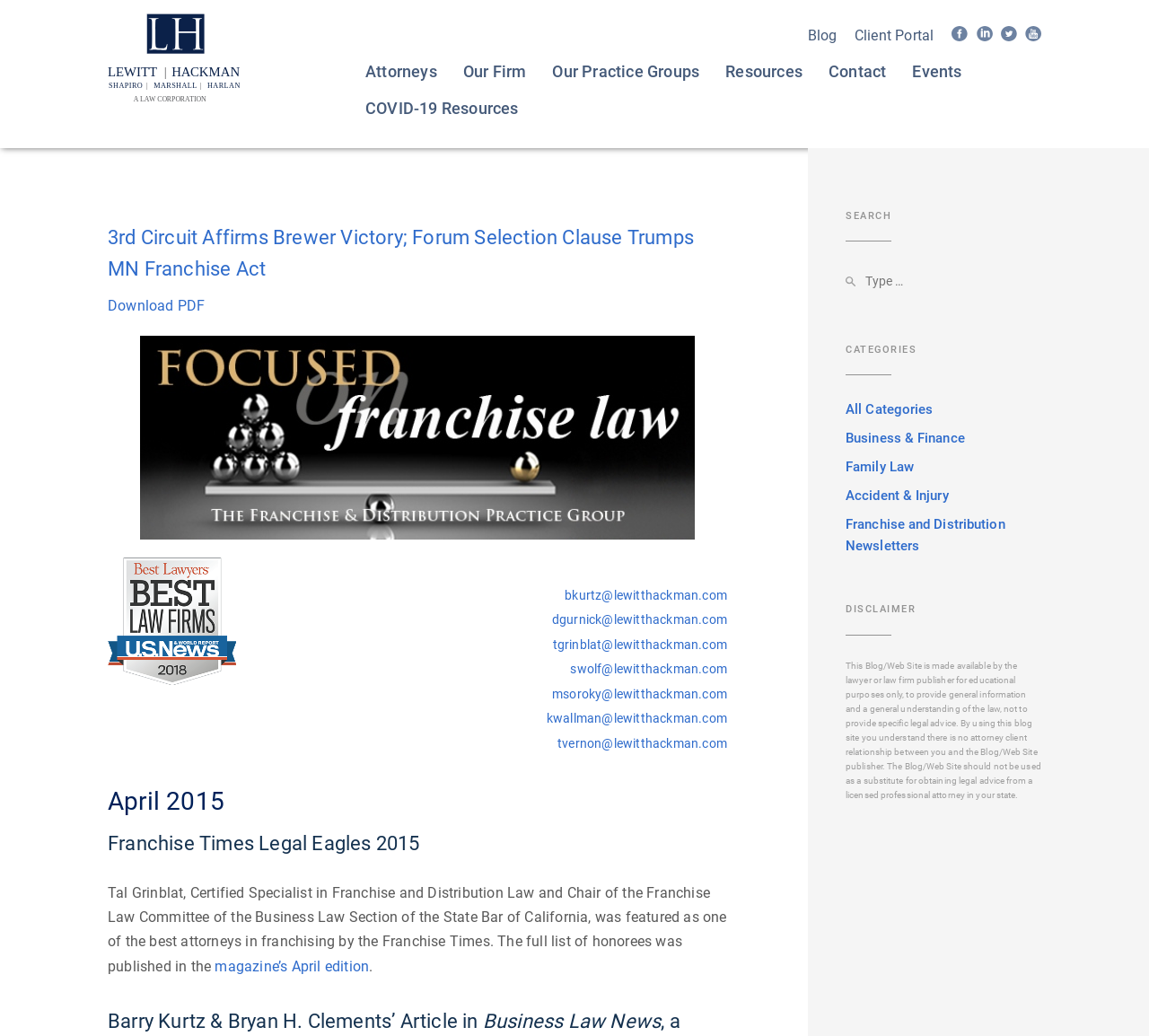Use a single word or phrase to answer the following:
What is the name of the law firm?

Lewitt Hackman